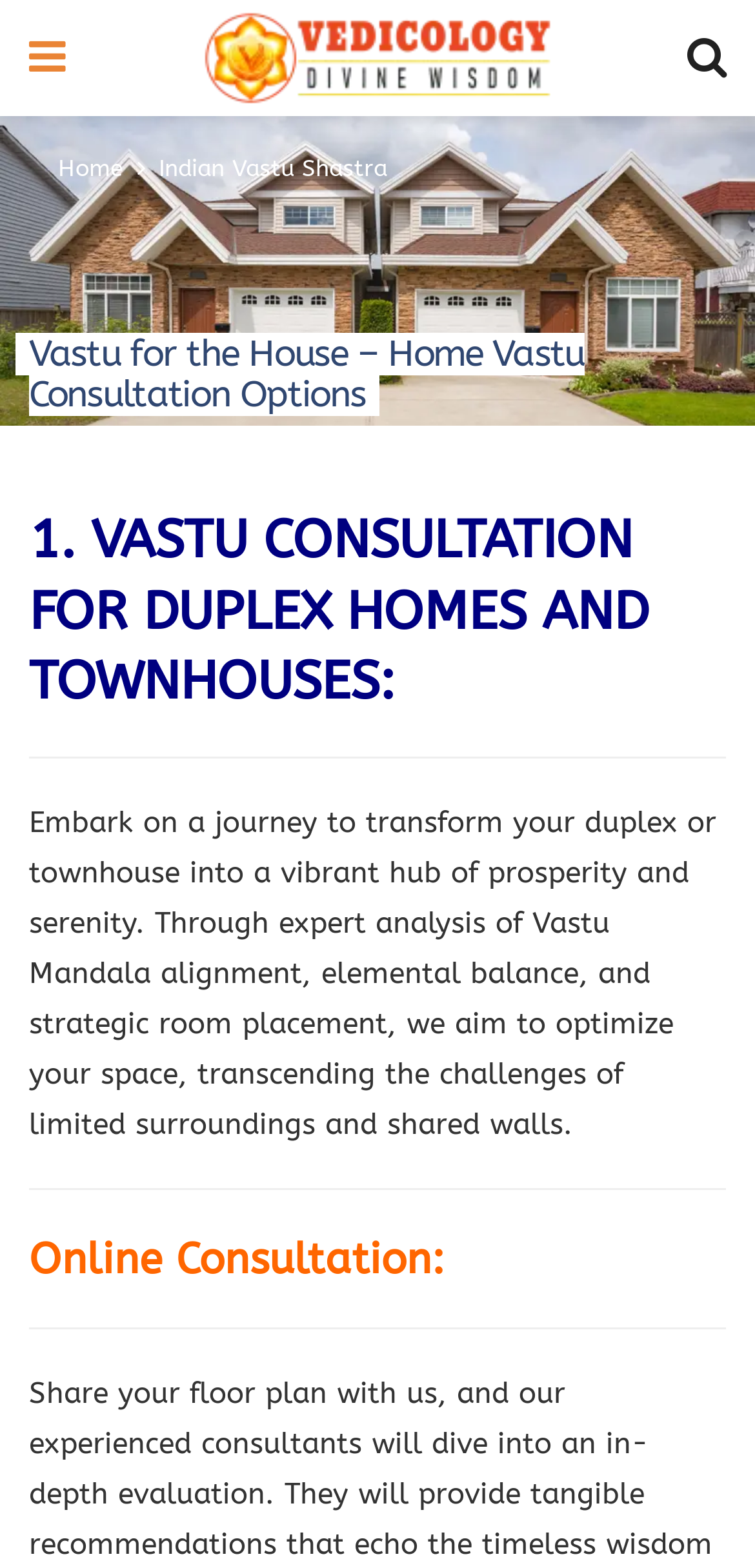What is the focus of Vastu Mandala alignment?
Please look at the screenshot and answer using one word or phrase.

Elemental balance